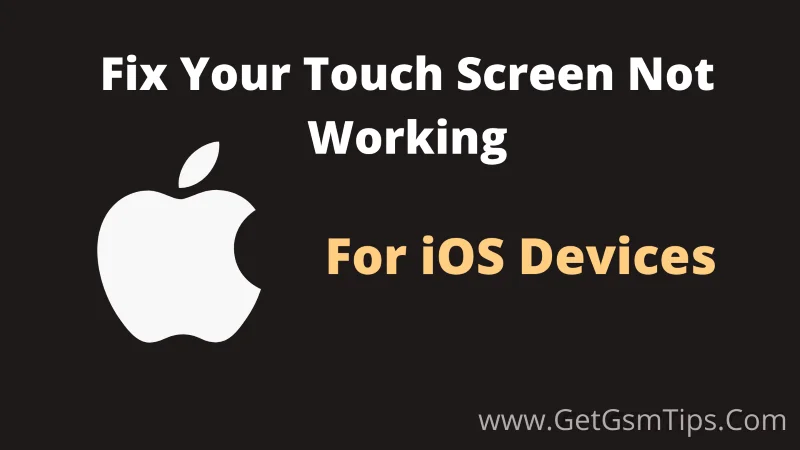What is the website URL provided?
Using the screenshot, give a one-word or short phrase answer.

www.GetGsmTips.Com